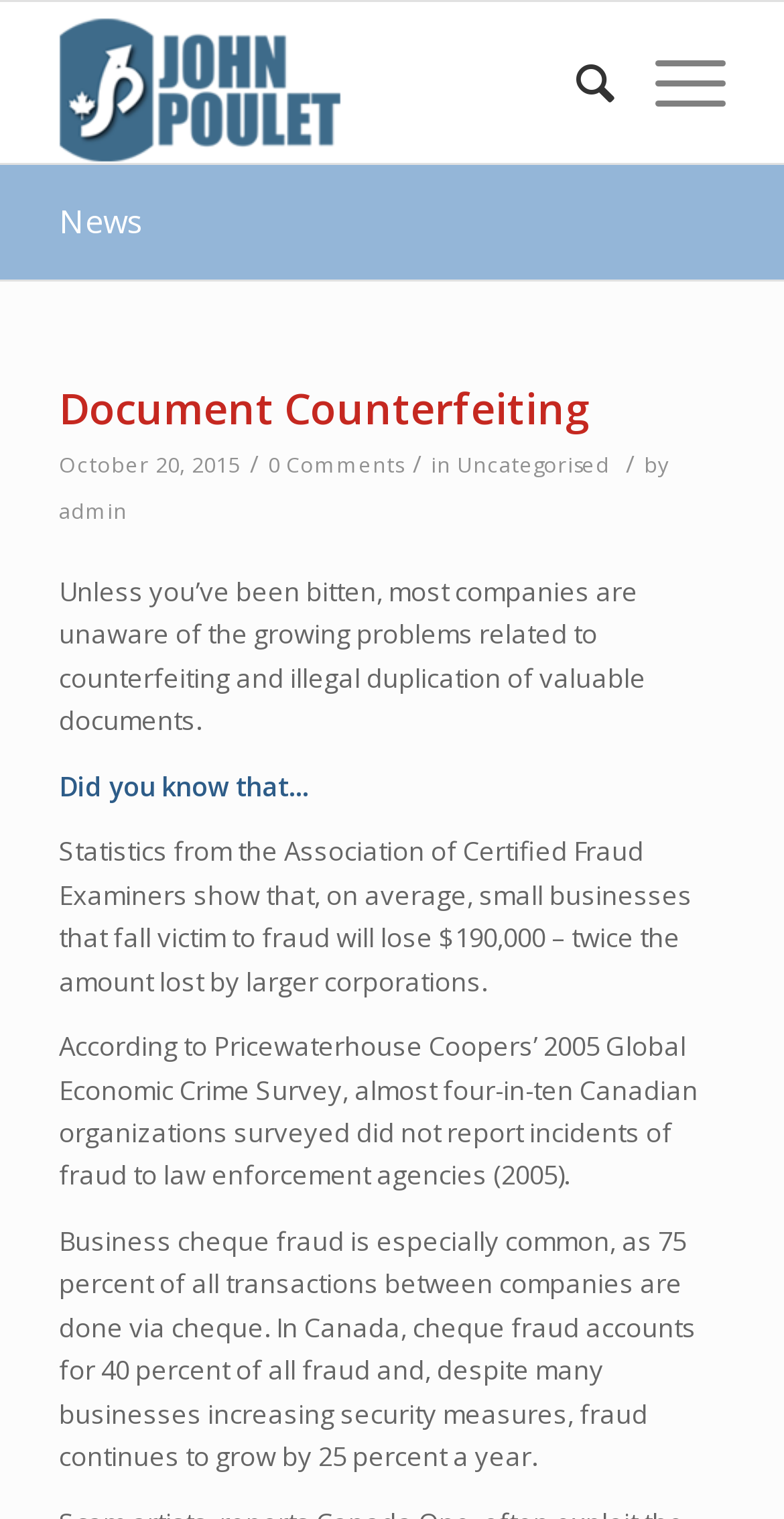Determine the bounding box coordinates of the section I need to click to execute the following instruction: "Open the menu". Provide the coordinates as four float numbers between 0 and 1, i.e., [left, top, right, bottom].

[0.784, 0.001, 0.925, 0.107]